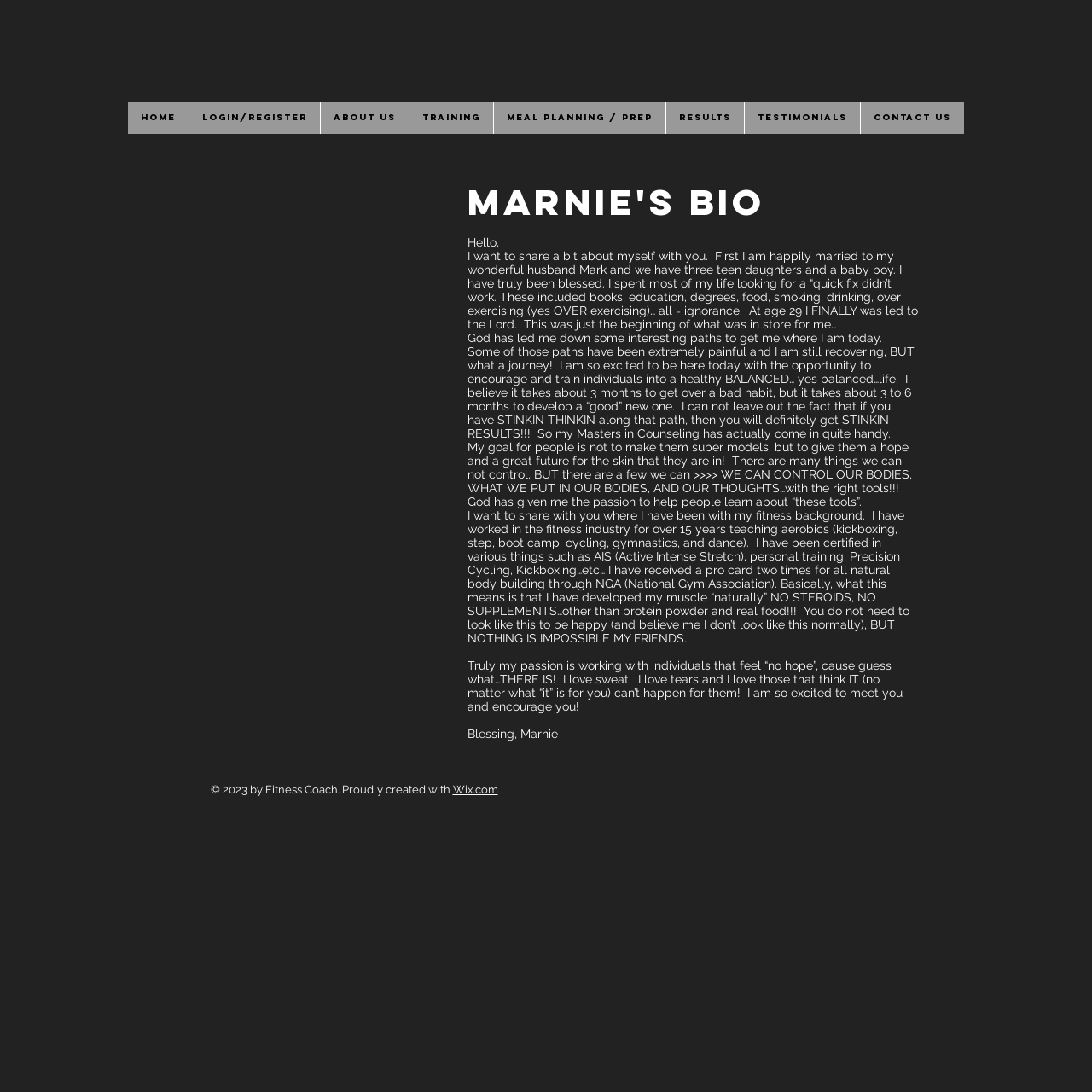What is the theme of Marnie's bio?
Ensure your answer is thorough and detailed.

Marnie's bio discusses her personal journey, including her fitness background, her experiences, and her passion for helping others, indicating that the theme of her bio is fitness and personal journey.